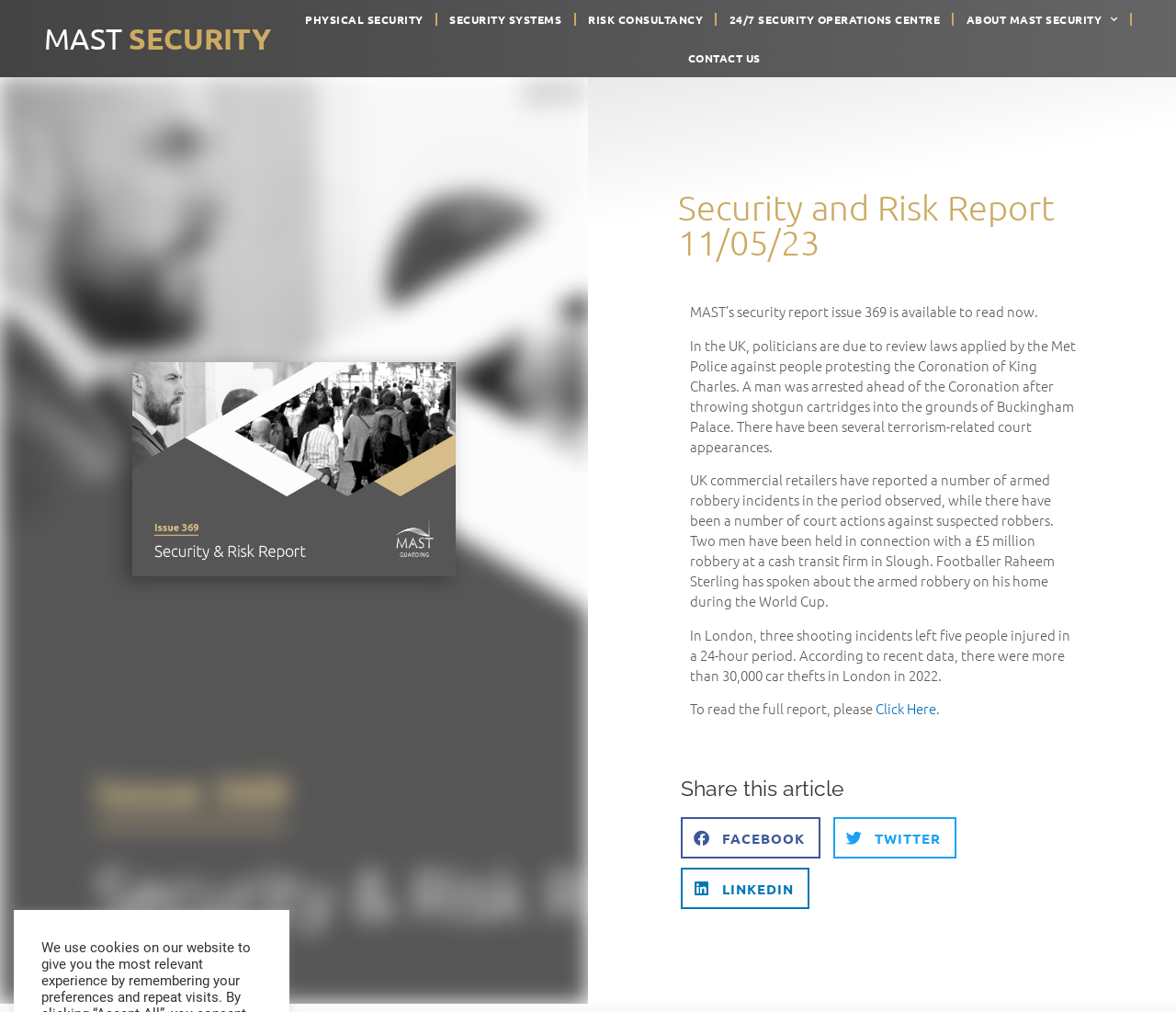Please provide the bounding box coordinates for the element that needs to be clicked to perform the following instruction: "Click on PHYSICAL SECURITY". The coordinates should be given as four float numbers between 0 and 1, i.e., [left, top, right, bottom].

[0.259, 0.0, 0.361, 0.038]